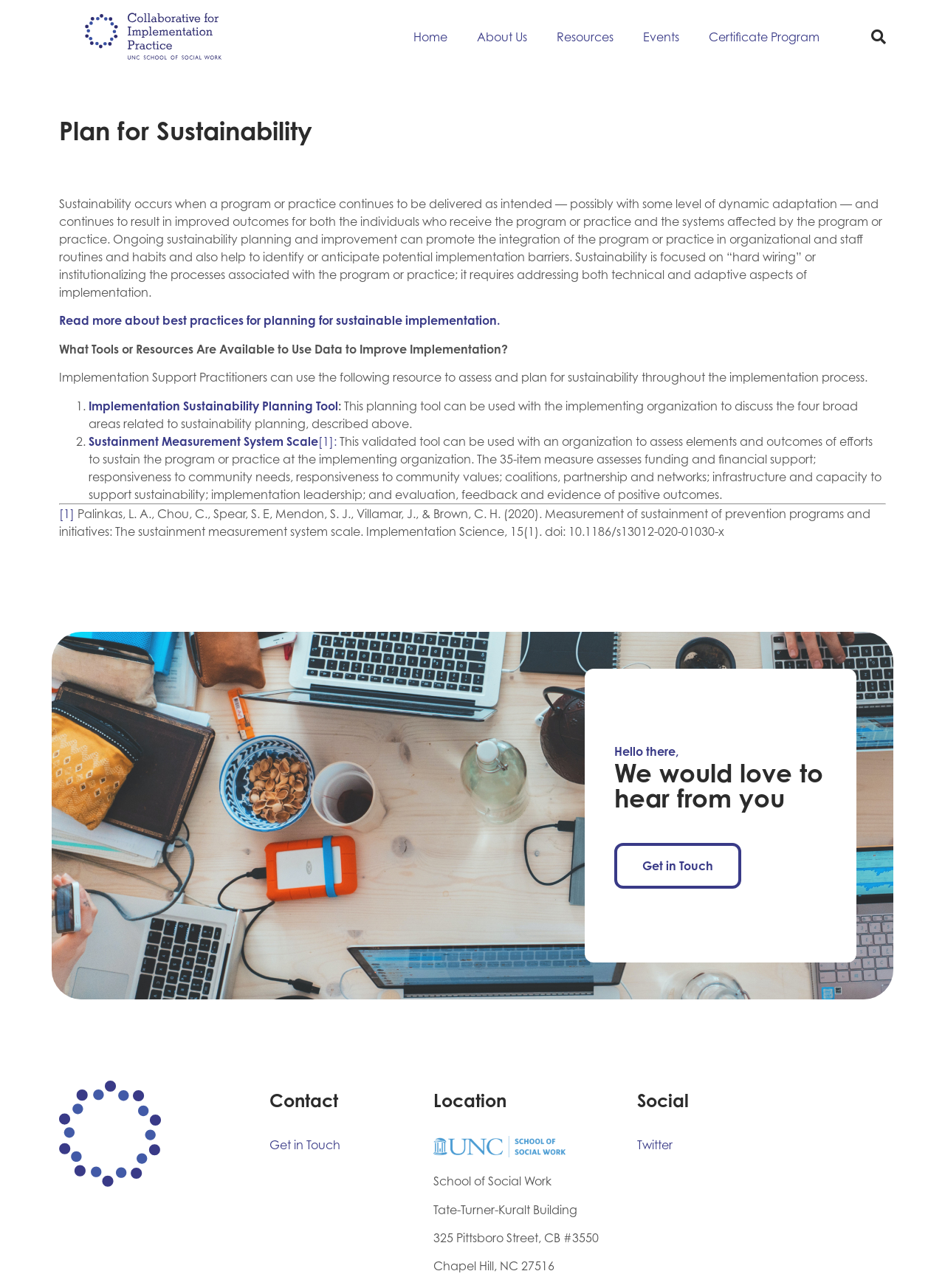Show the bounding box coordinates of the region that should be clicked to follow the instruction: "Read more about best practices for planning for sustainable implementation."

[0.062, 0.243, 0.529, 0.255]